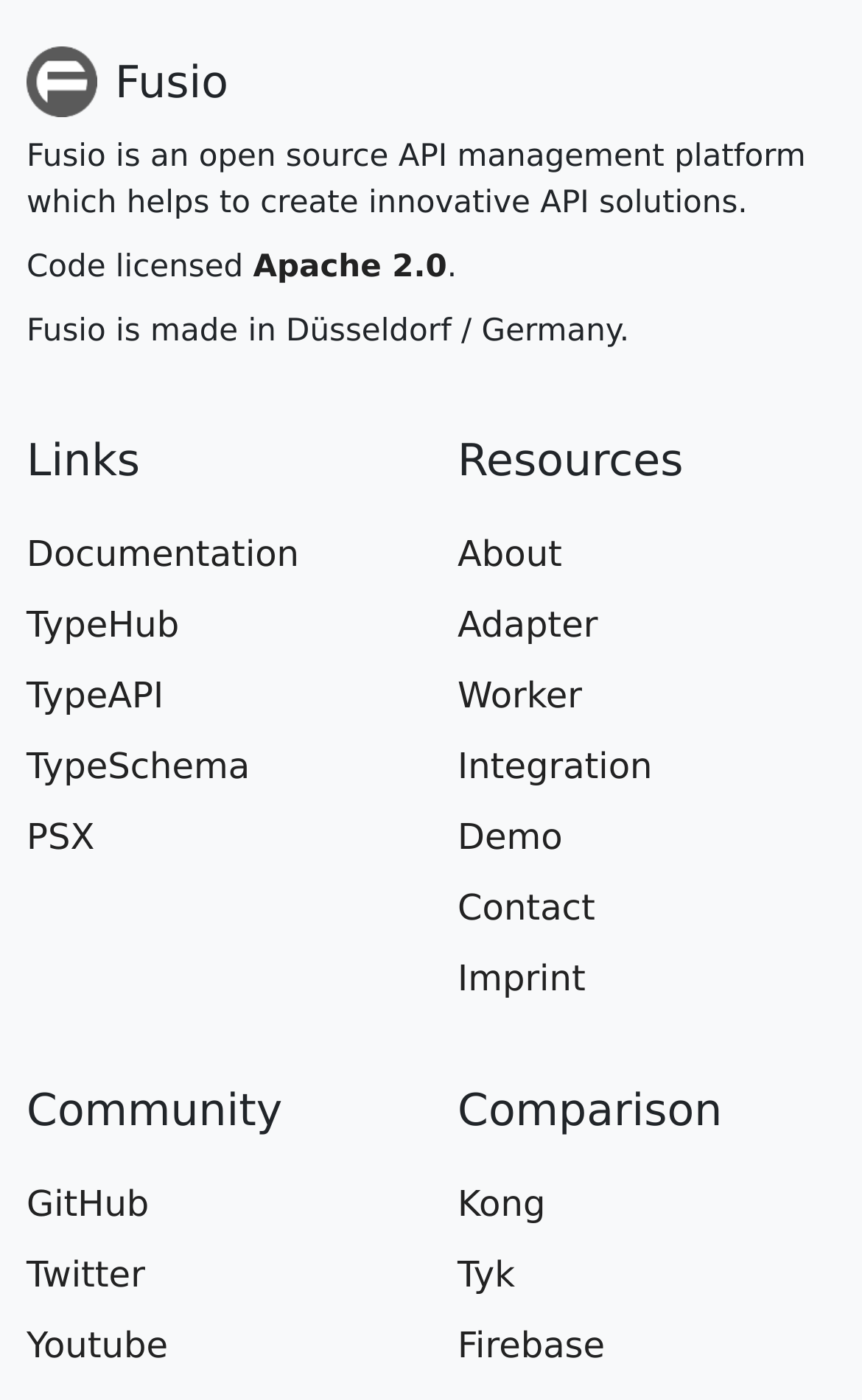How many links are there under 'Links'?
Refer to the image and provide a thorough answer to the question.

Under the StaticText element 'Links', there are 5 link elements: 'Documentation', 'TypeHub', 'TypeAPI', 'TypeSchema', and 'PSX'.